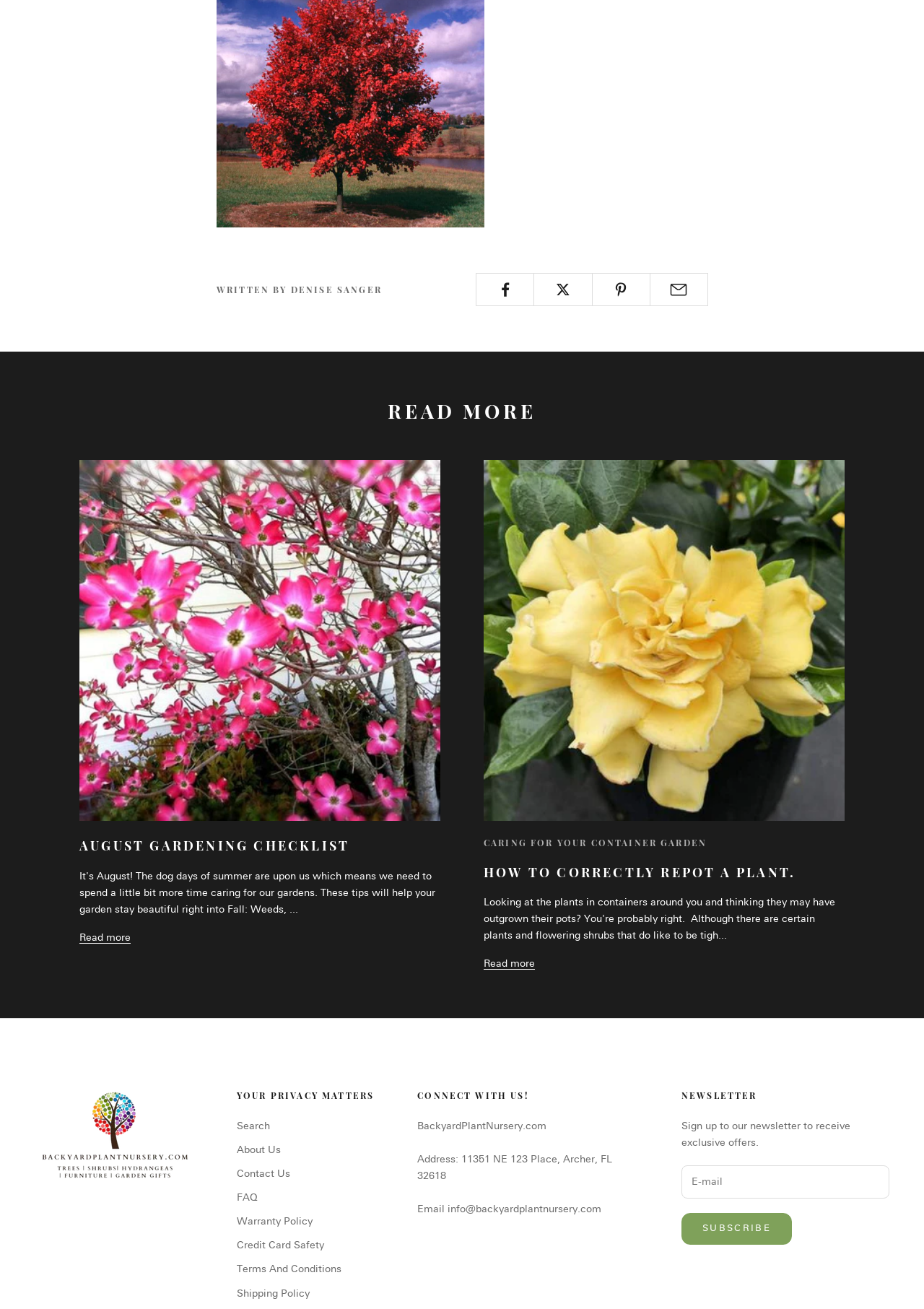What is the address of Backyard Plant Nursery?
Look at the image and answer the question with a single word or phrase.

11351 NE 123 Place, Archer, FL 32618